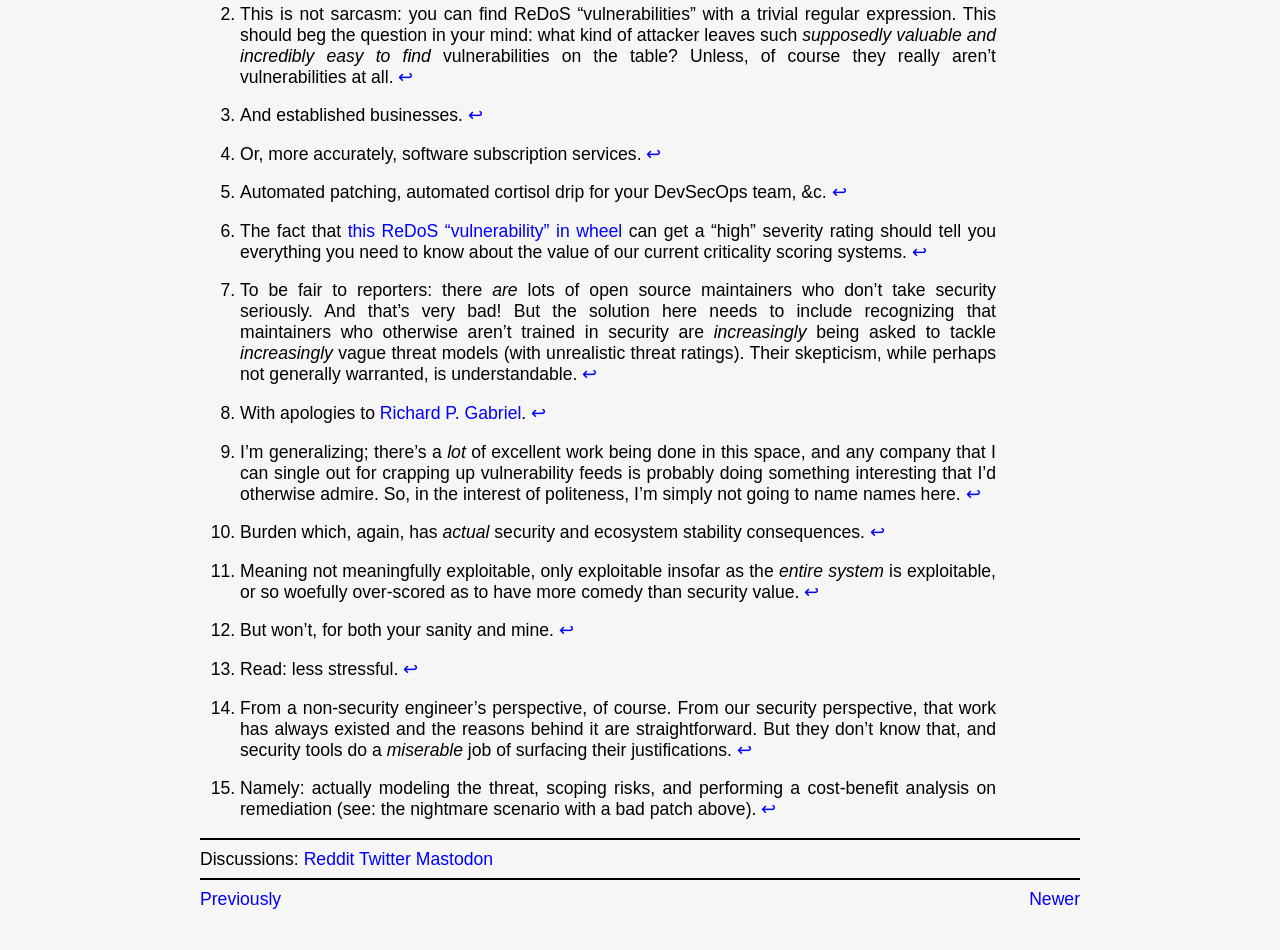Please find the bounding box coordinates of the section that needs to be clicked to achieve this instruction: "Click the 'Richard P. Gabriel' link".

[0.297, 0.424, 0.407, 0.445]